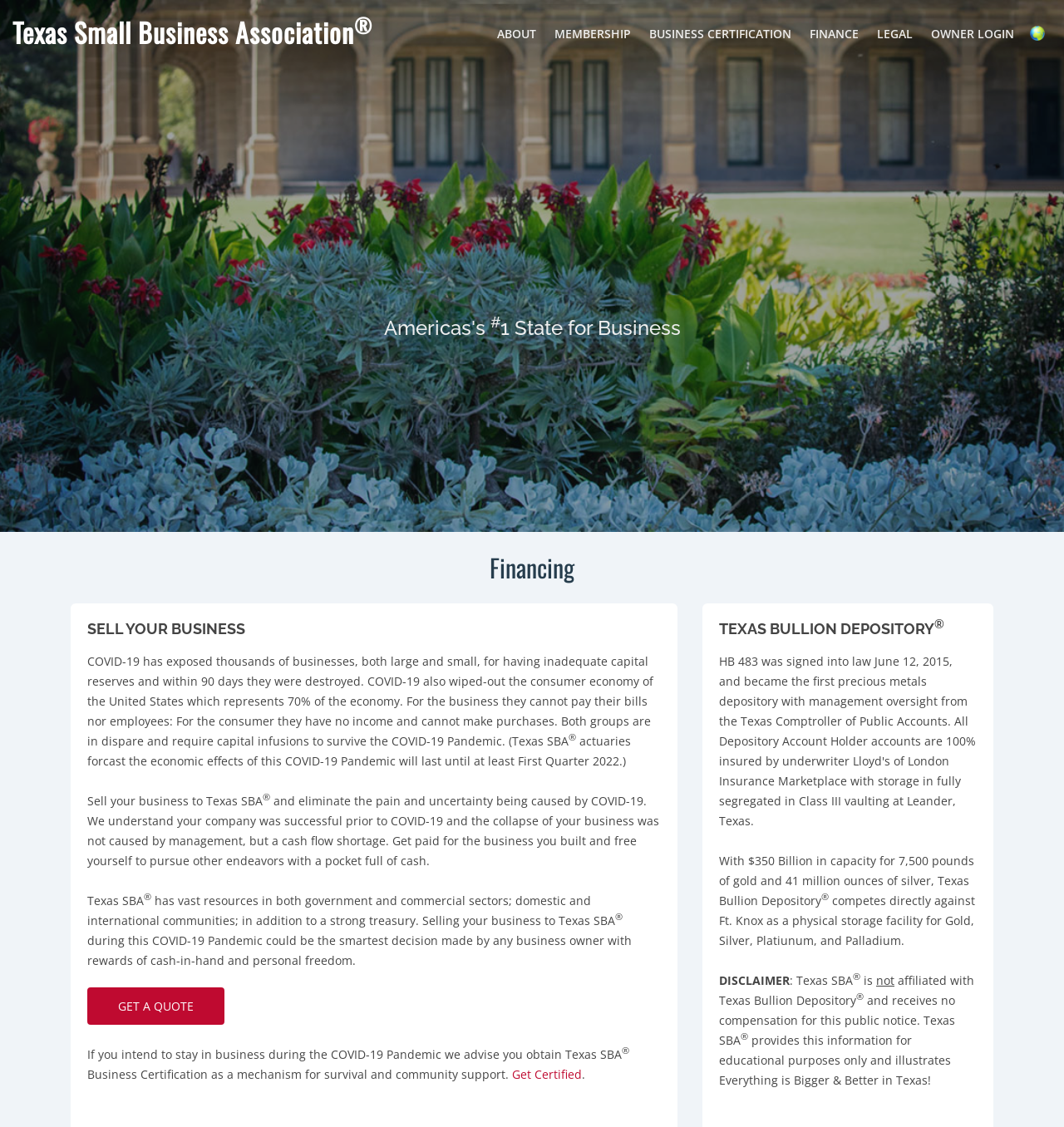Respond to the following question with a brief word or phrase:
What is the purpose of Texas SBA?

To provide capital infusions